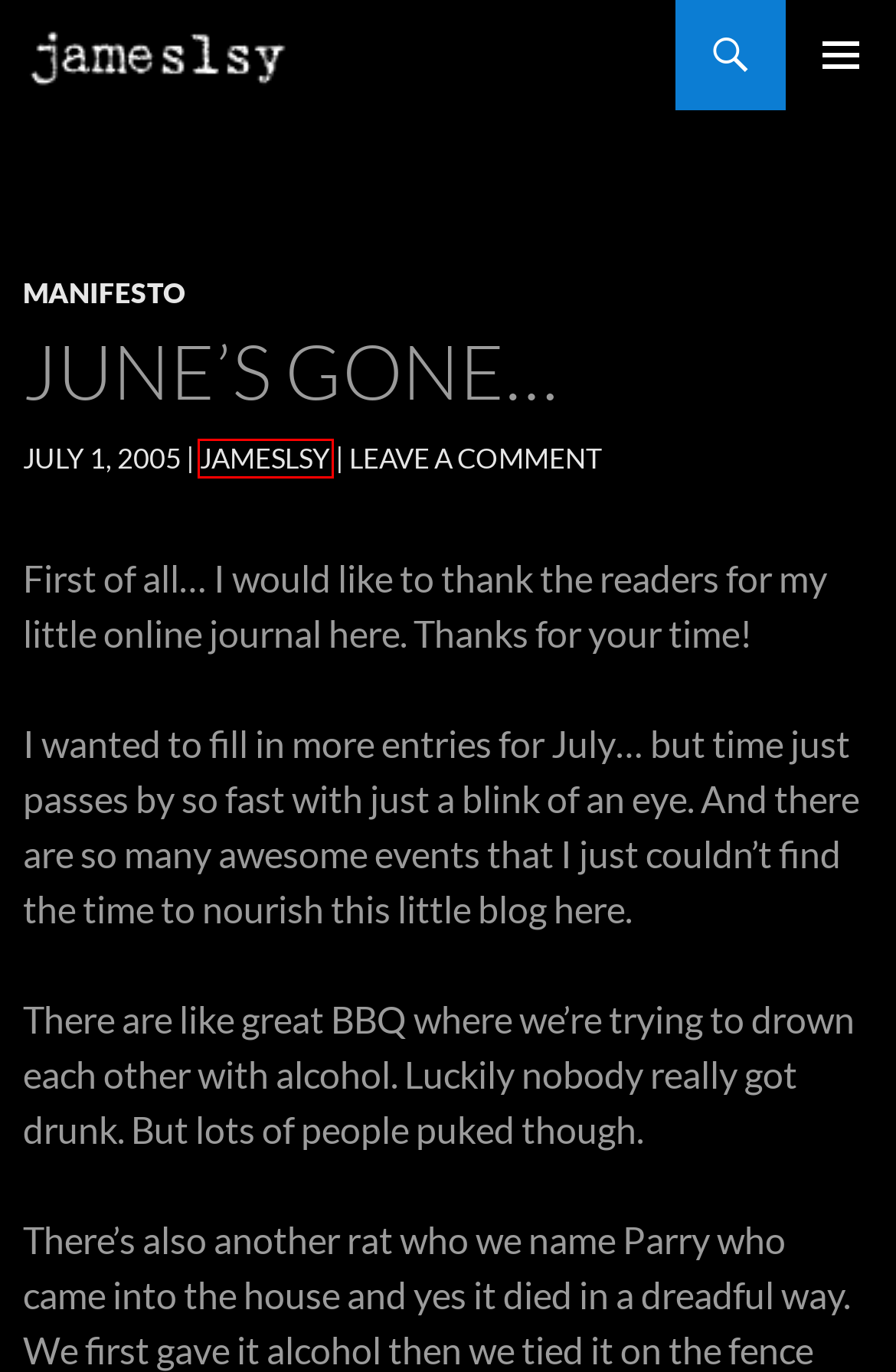You have a screenshot of a webpage with a red bounding box around an element. Select the webpage description that best matches the new webpage after clicking the element within the red bounding box. Here are the descriptions:
A. It Did Matter | jameslsy Photography
B. Khirriah’s Akad Nikah | jameslsy Photography
C. Manifesto | jameslsy Photography
D. Videos | jameslsy Photography
E. jameslsy | jameslsy Photography
F. Aerials | jameslsy Photography
G. jameslsy Photography
H. Shim Sham episode – Don’t Twist | jameslsy Photography

E